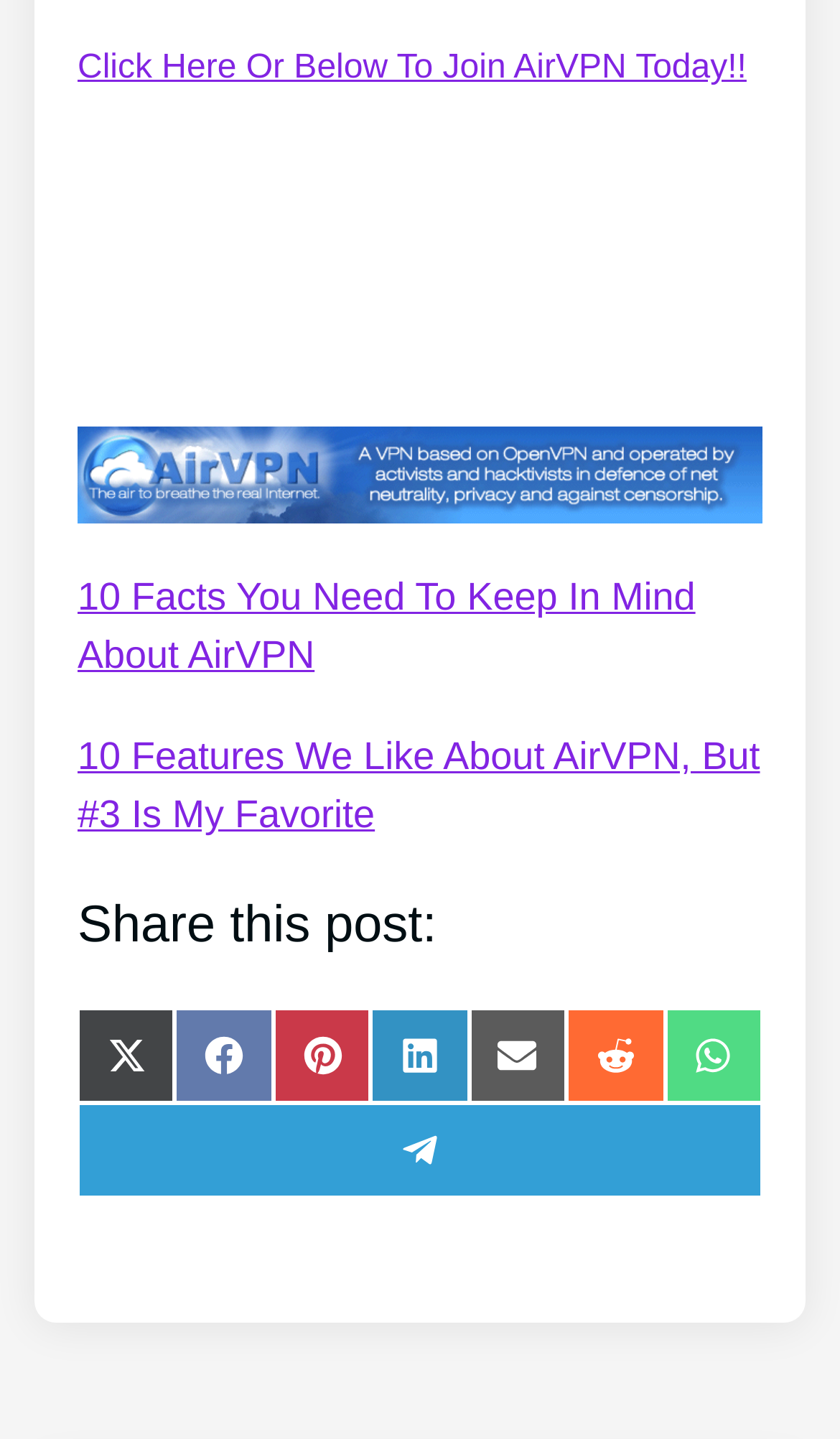Show the bounding box coordinates of the region that should be clicked to follow the instruction: "Select a category."

None